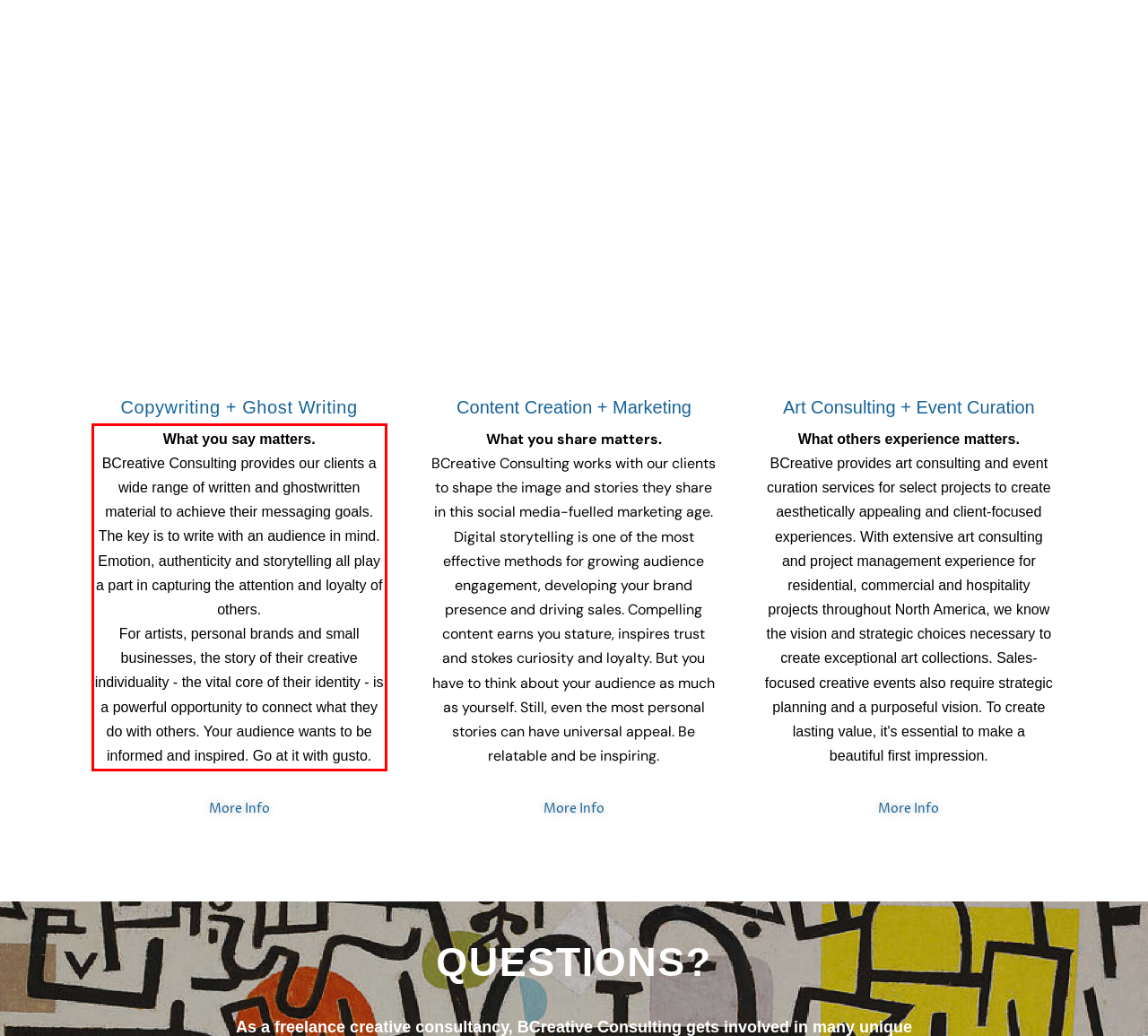View the screenshot of the webpage and identify the UI element surrounded by a red bounding box. Extract the text contained within this red bounding box.

What you say matters. BCreative Consulting provides our clients a wide range of written and ghostwritten material to achieve their messaging goals. The key is to write with an audience in mind. Emotion, authenticity and storytelling all play a part in capturing the attention and loyalty of others. For artists, personal brands and small businesses, the story of their creative individuality - the vital core of their identity - is a powerful opportunity to connect what they do with others. Your audience wants to be informed and inspired. Go at it with gusto.